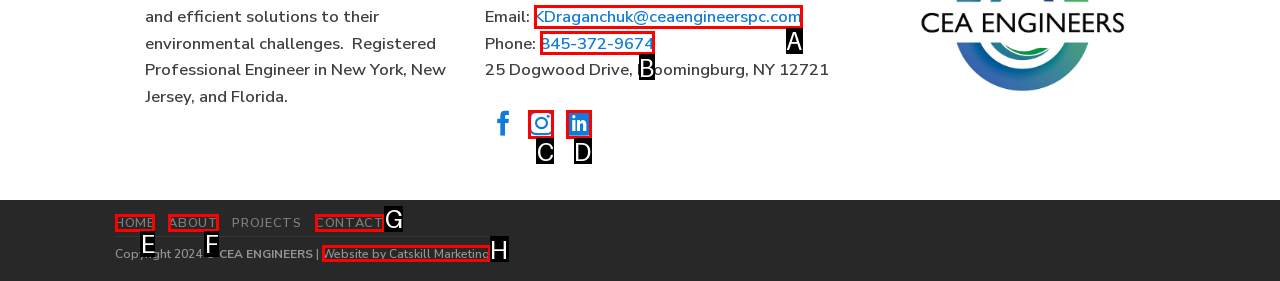Find the appropriate UI element to complete the task: Visit the Website by Catskill Marketing. Indicate your choice by providing the letter of the element.

H